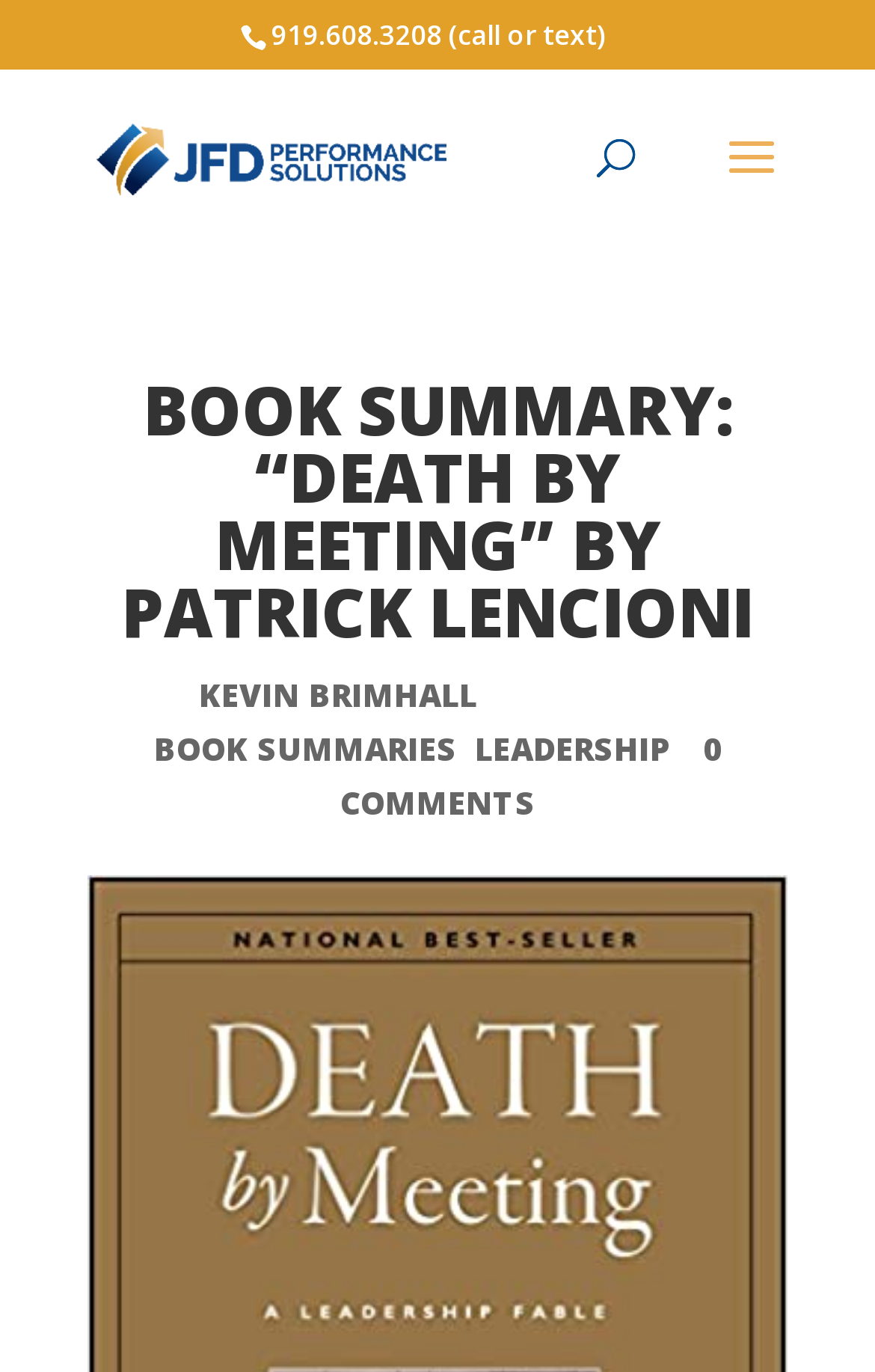Provide your answer in one word or a succinct phrase for the question: 
What is the phone number on the webpage?

919.608.3208